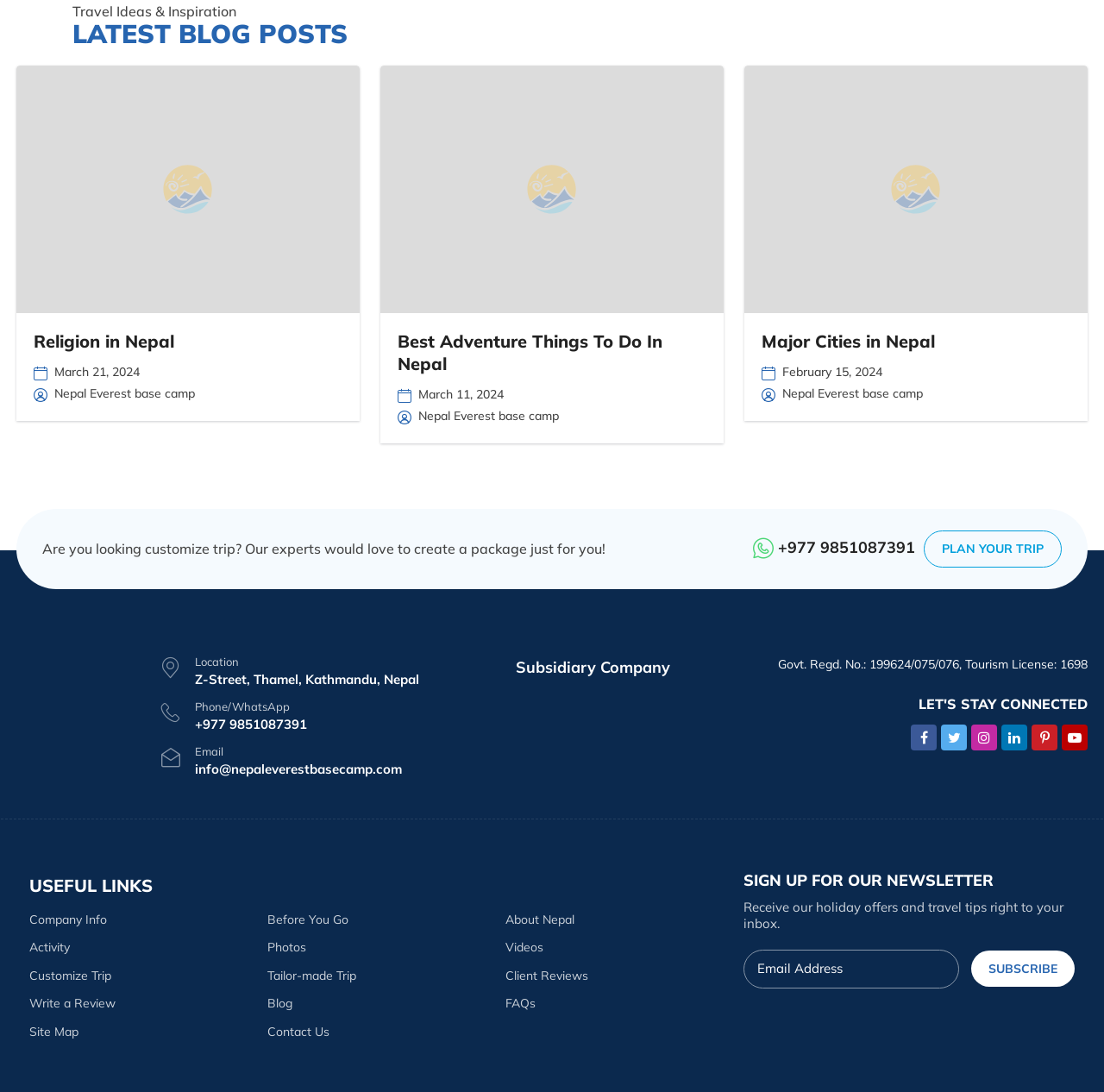Identify the bounding box coordinates of the clickable region required to complete the instruction: "Visit the Facebook page". The coordinates should be given as four float numbers within the range of 0 and 1, i.e., [left, top, right, bottom].

[0.825, 0.667, 0.848, 0.683]